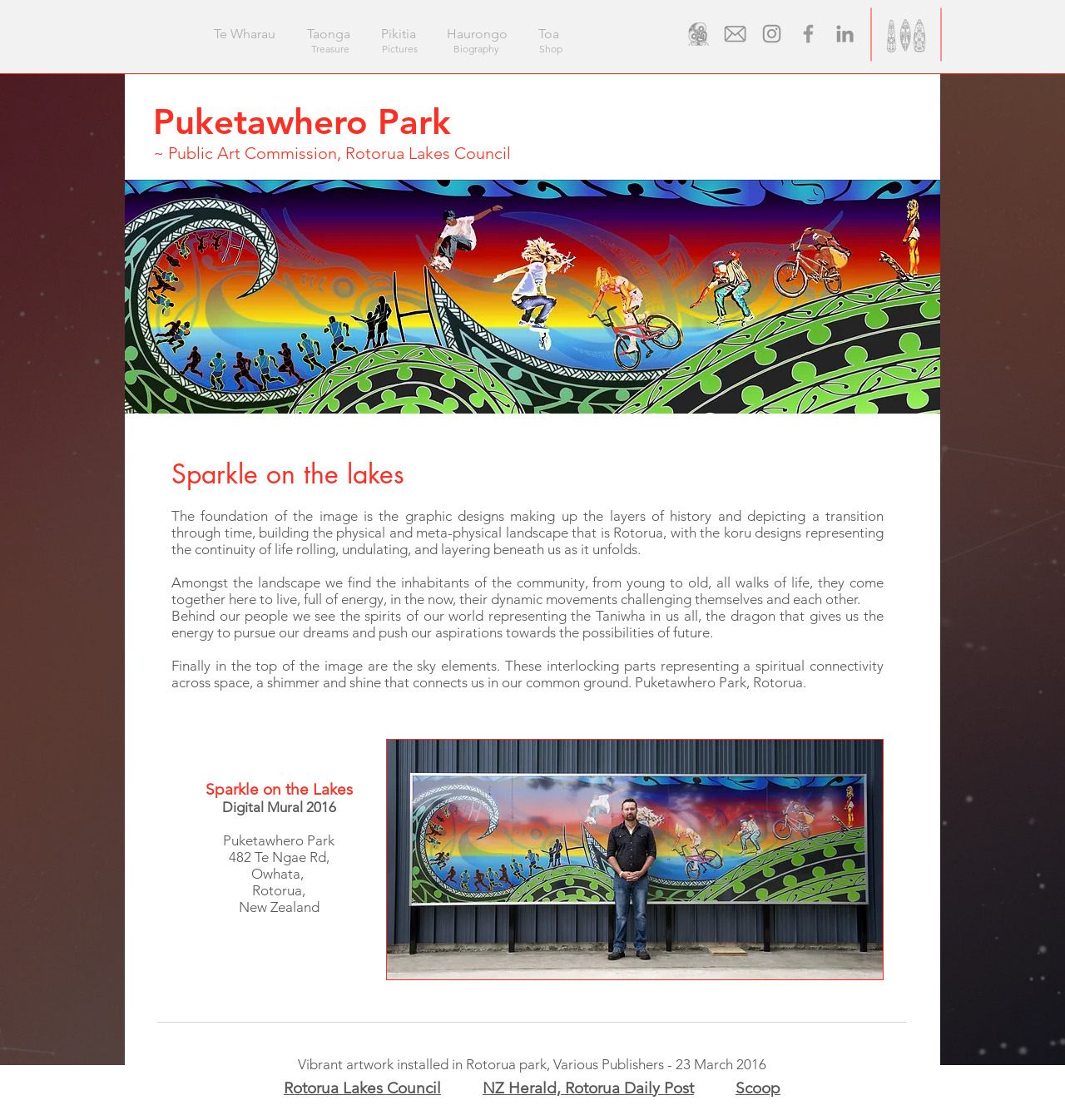Identify the bounding box coordinates of the element that should be clicked to fulfill this task: "Check the 'Social Bar' links". The coordinates should be provided as four float numbers between 0 and 1, i.e., [left, top, right, bottom].

[0.645, 0.019, 0.805, 0.041]